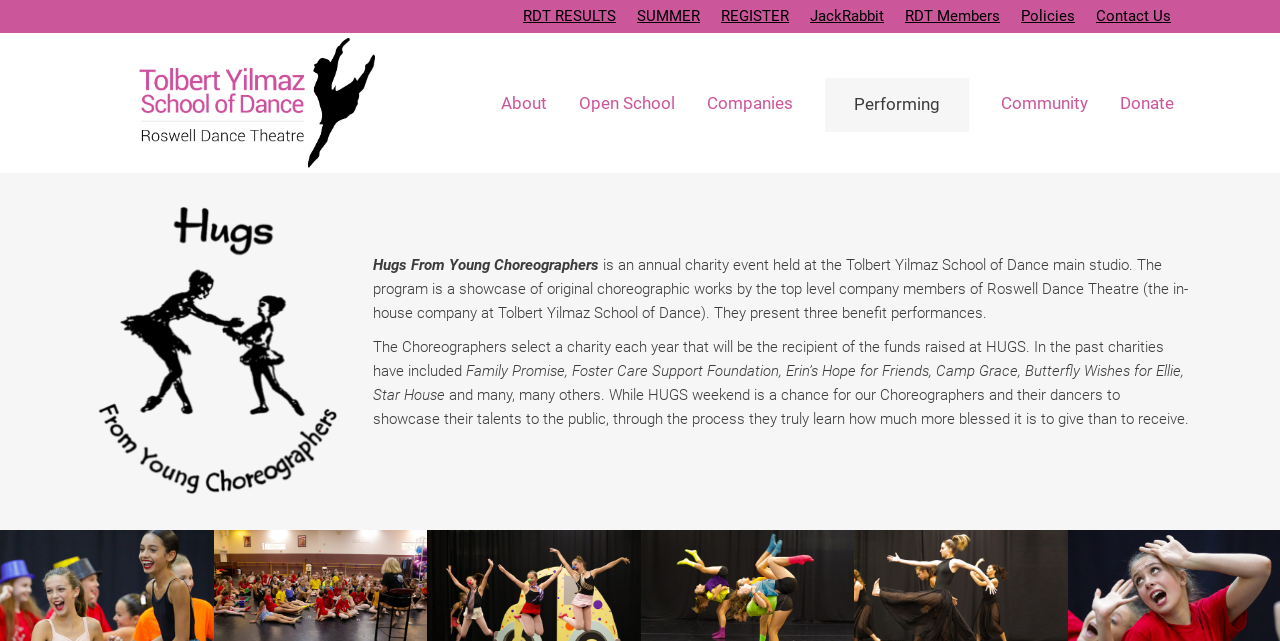Please answer the following question using a single word or phrase: 
What is the name of the in-house company at Tolbert Yilmaz School of Dance?

Roswell Dance Theatre